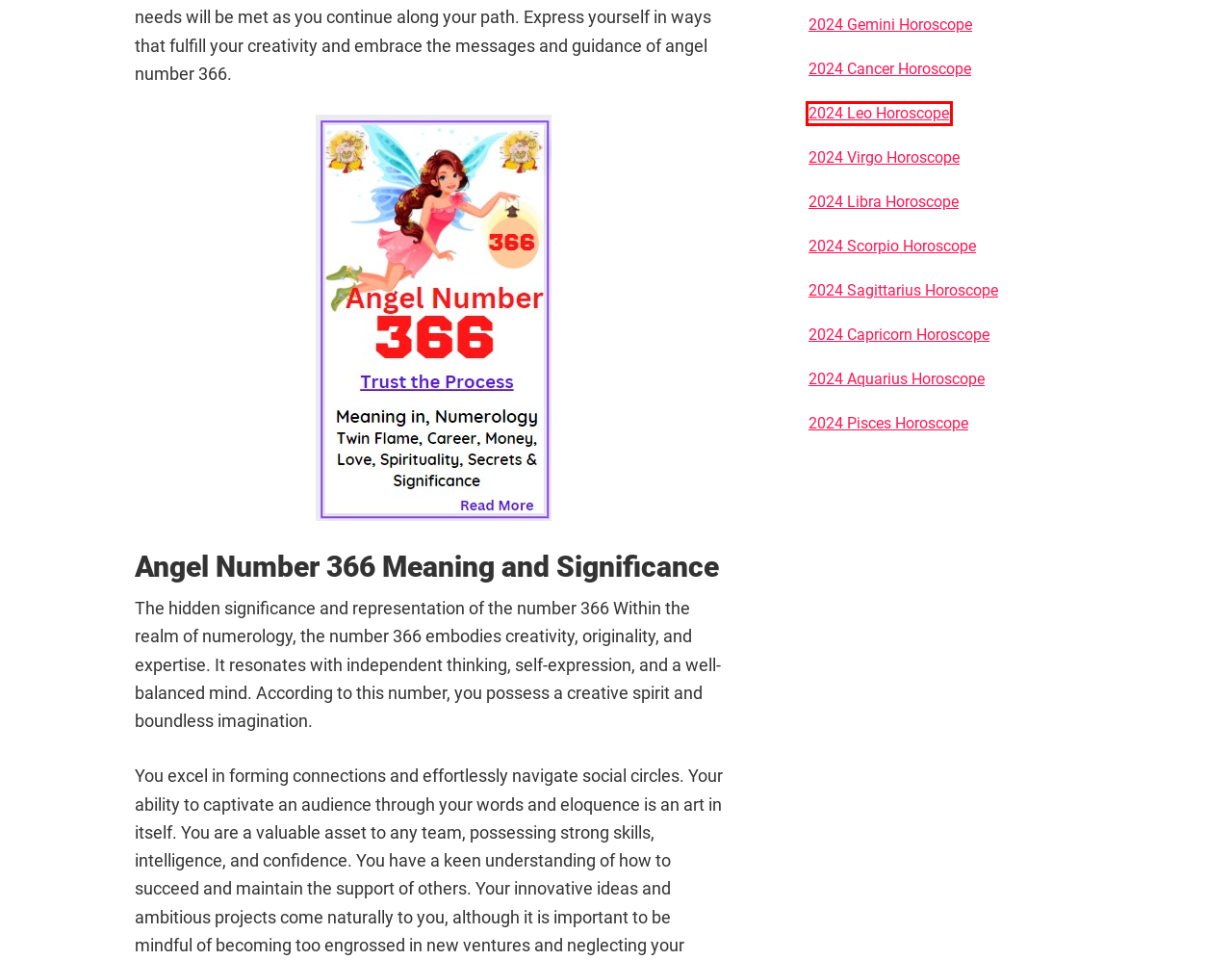Analyze the given webpage screenshot and identify the UI element within the red bounding box. Select the webpage description that best matches what you expect the new webpage to look like after clicking the element. Here are the candidates:
A. Sagittarius Horoscope 2024 - Love, Career and Money Astrology
B. Scorpio Horoscope 2024 - Love, Career and Money Astrology
C. Pisces Horoscope 2024 - Astrology Predictions By HoroscopeView
D. Virgo Horoscope 2024 - Love, Career and Money Astrology
E. Cancer Horoscope 2024 - Love, Career and Money Astrology
F. Leo Horoscope 2024 - Love, Career and Money Astrology
G. Capricorn Horoscope 2024 - Love, Career and Money Astrology
H. Gemini Horoscope 2024 - Love, Career and Money Astrology

F